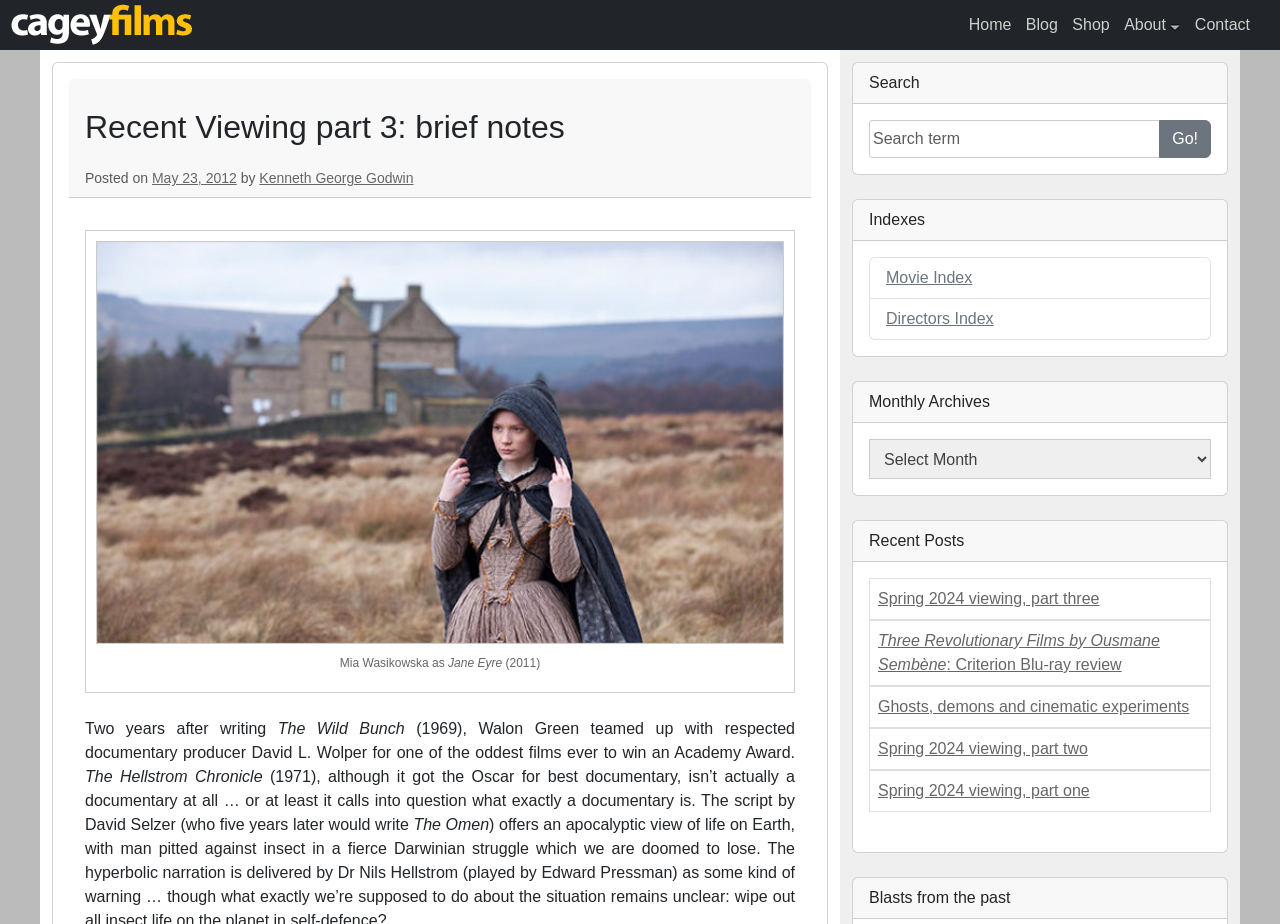Identify the coordinates of the bounding box for the element that must be clicked to accomplish the instruction: "Select an archive from the dropdown".

[0.679, 0.475, 0.946, 0.518]